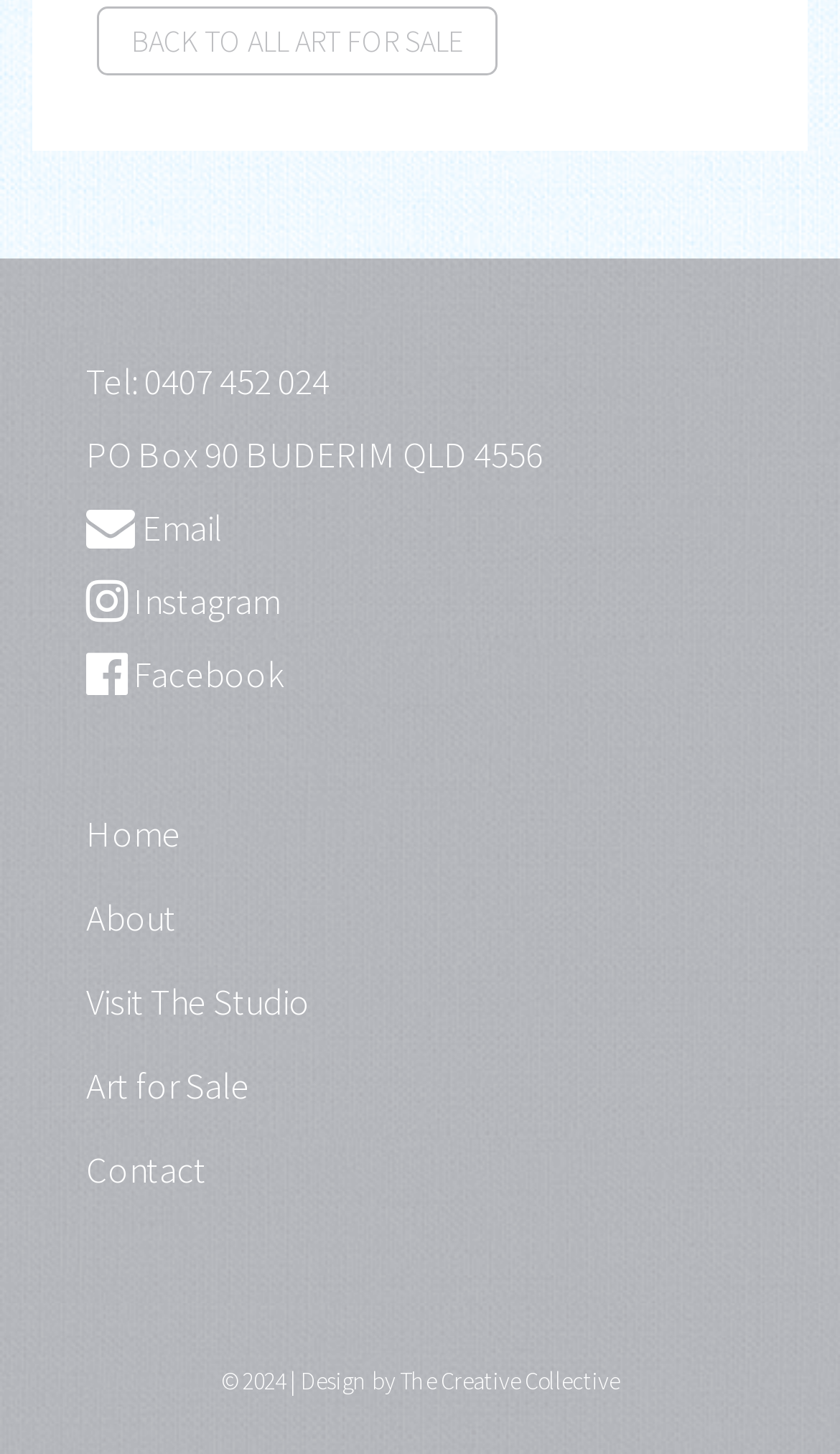Determine the coordinates of the bounding box for the clickable area needed to execute this instruction: "go to the home page".

[0.103, 0.557, 0.215, 0.589]